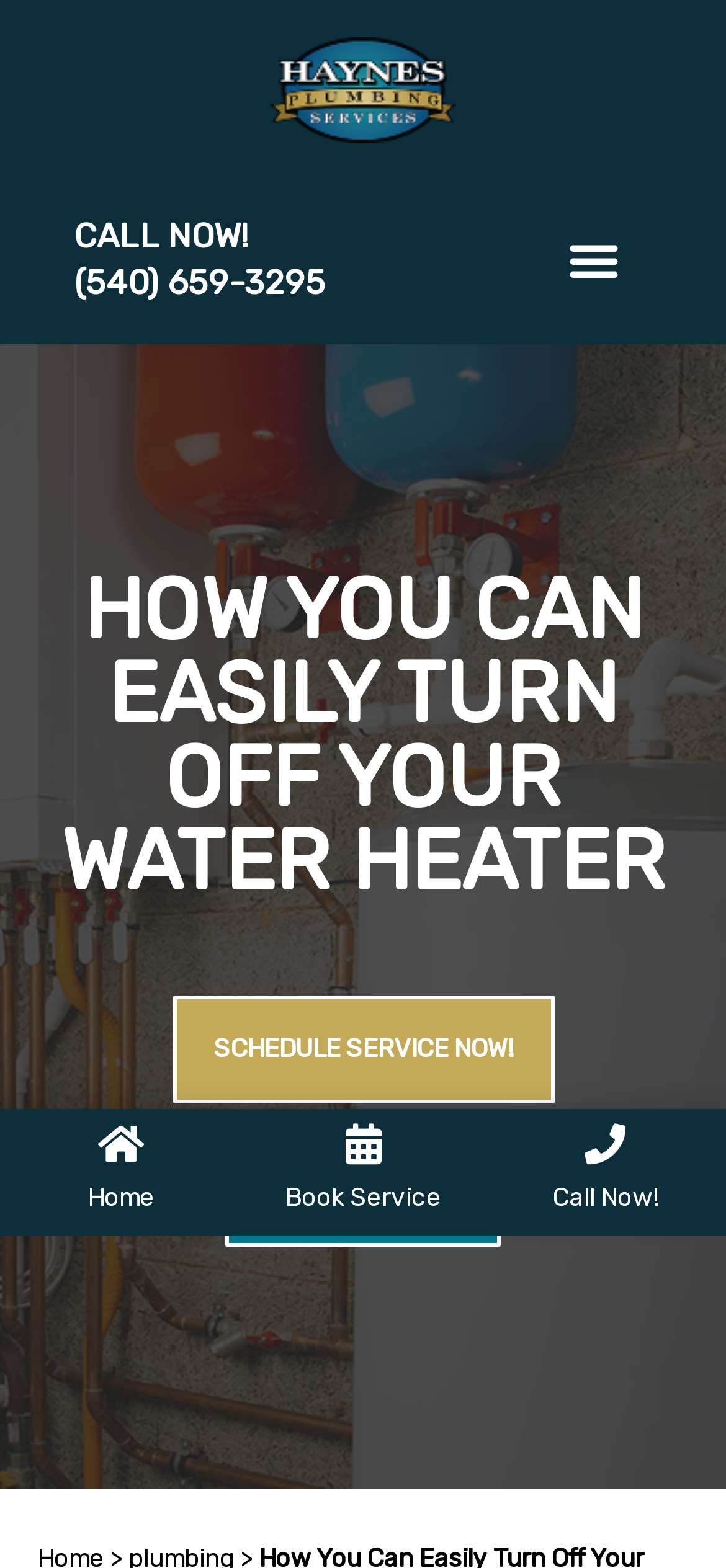What is the company name?
Look at the image and respond with a one-word or short-phrase answer.

Haynes Plumbing LLC